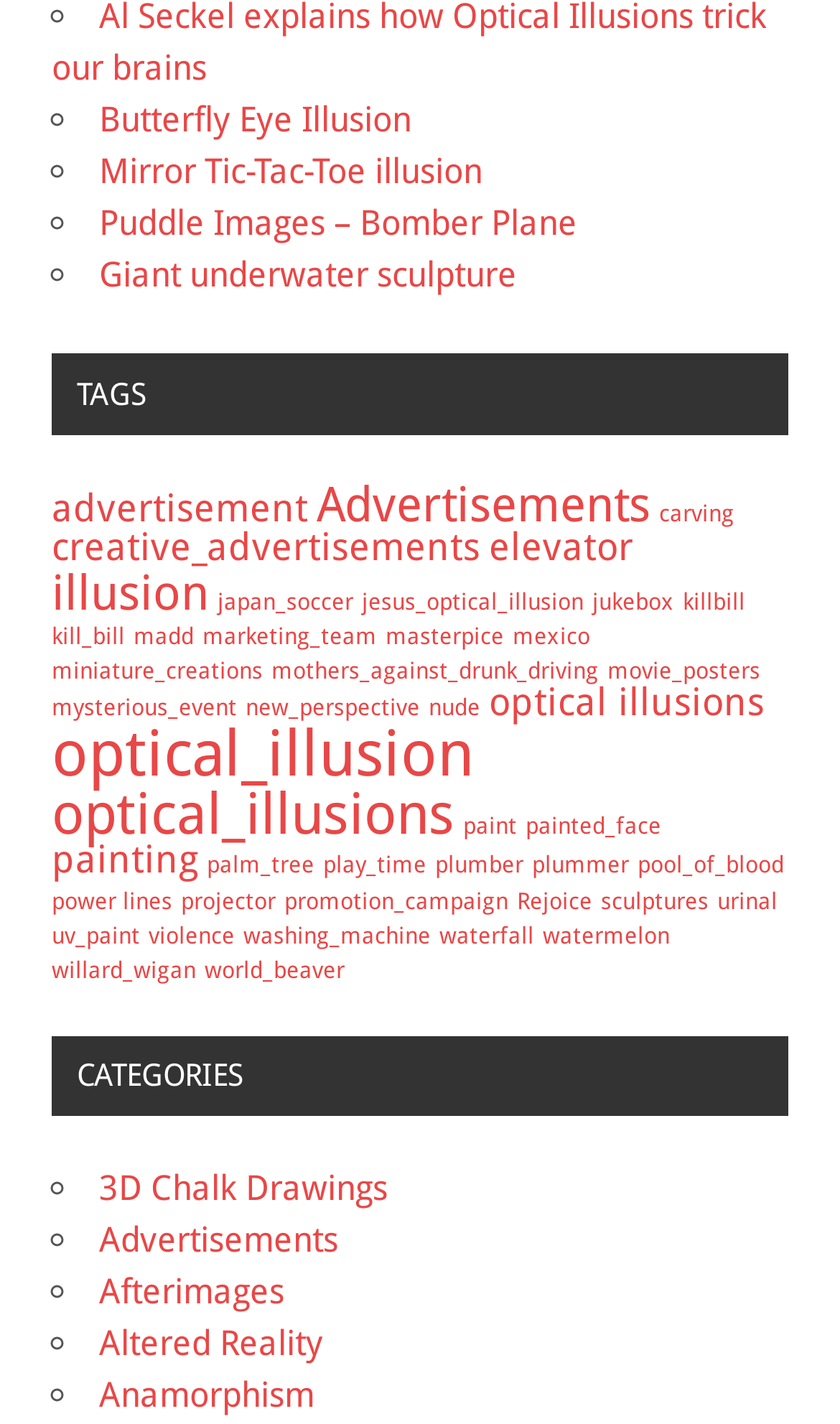How many categories are listed?
Could you please answer the question thoroughly and with as much detail as possible?

I counted the number of categories listed under the CATEGORIES heading, starting from '3D Chalk Drawings' to 'Anamorphism', and found a total of 4 categories.